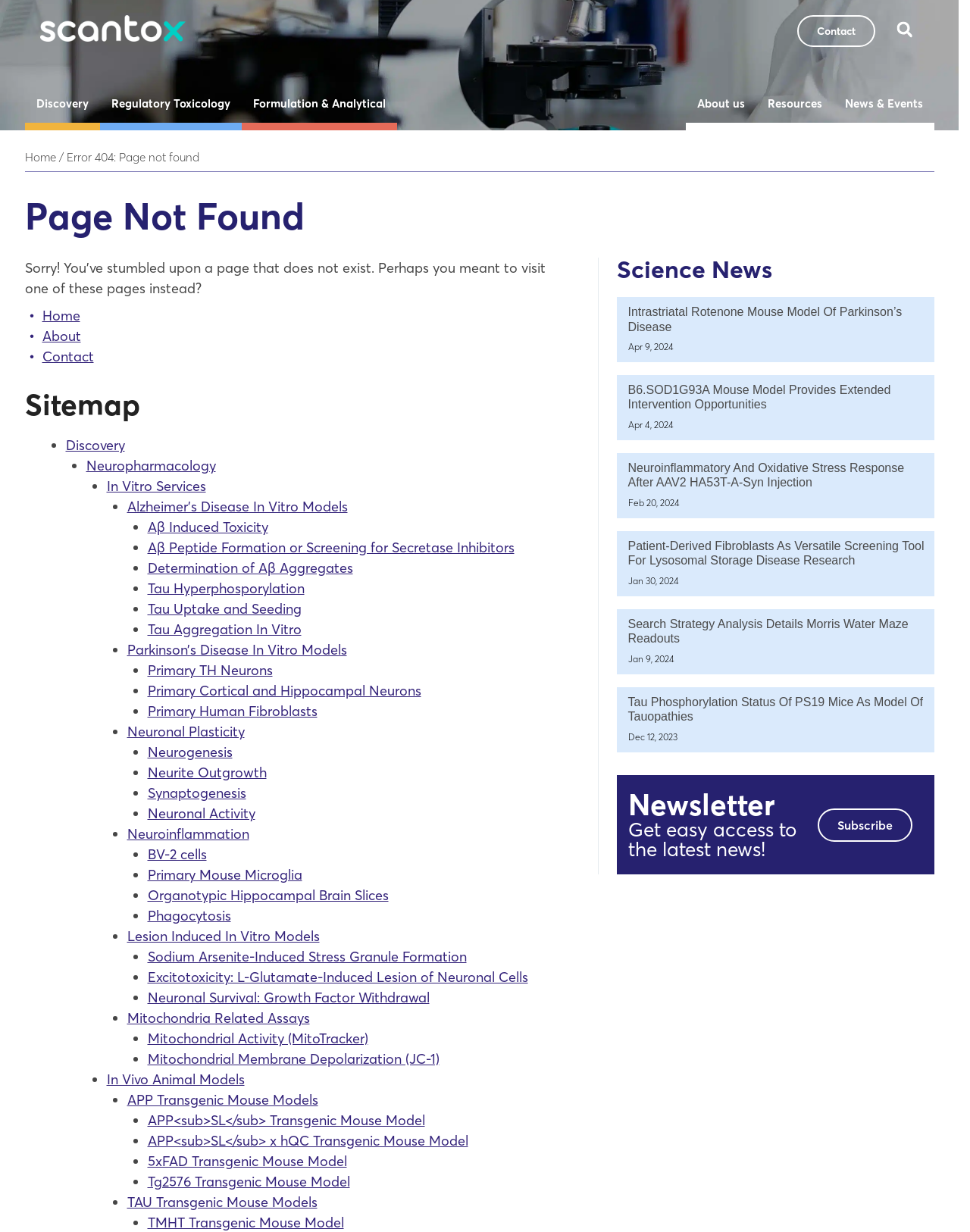Please identify the bounding box coordinates of the element's region that needs to be clicked to fulfill the following instruction: "search for something". The bounding box coordinates should consist of four float numbers between 0 and 1, i.e., [left, top, right, bottom].

[0.918, 0.012, 0.947, 0.036]